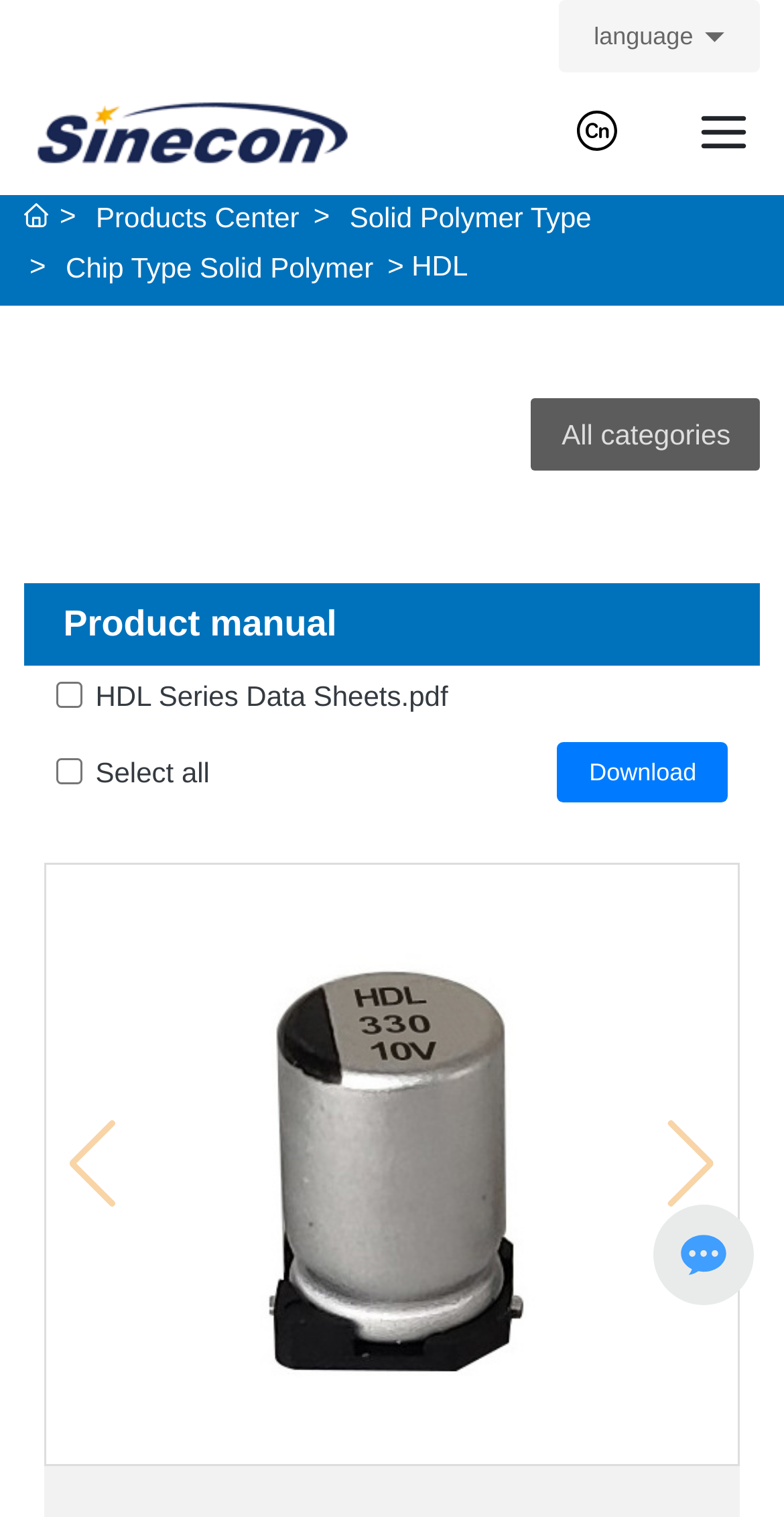Pinpoint the bounding box coordinates of the clickable area necessary to execute the following instruction: "Download HDL Series Data Sheets". The coordinates should be given as four float numbers between 0 and 1, namely [left, top, right, bottom].

[0.071, 0.449, 0.104, 0.466]